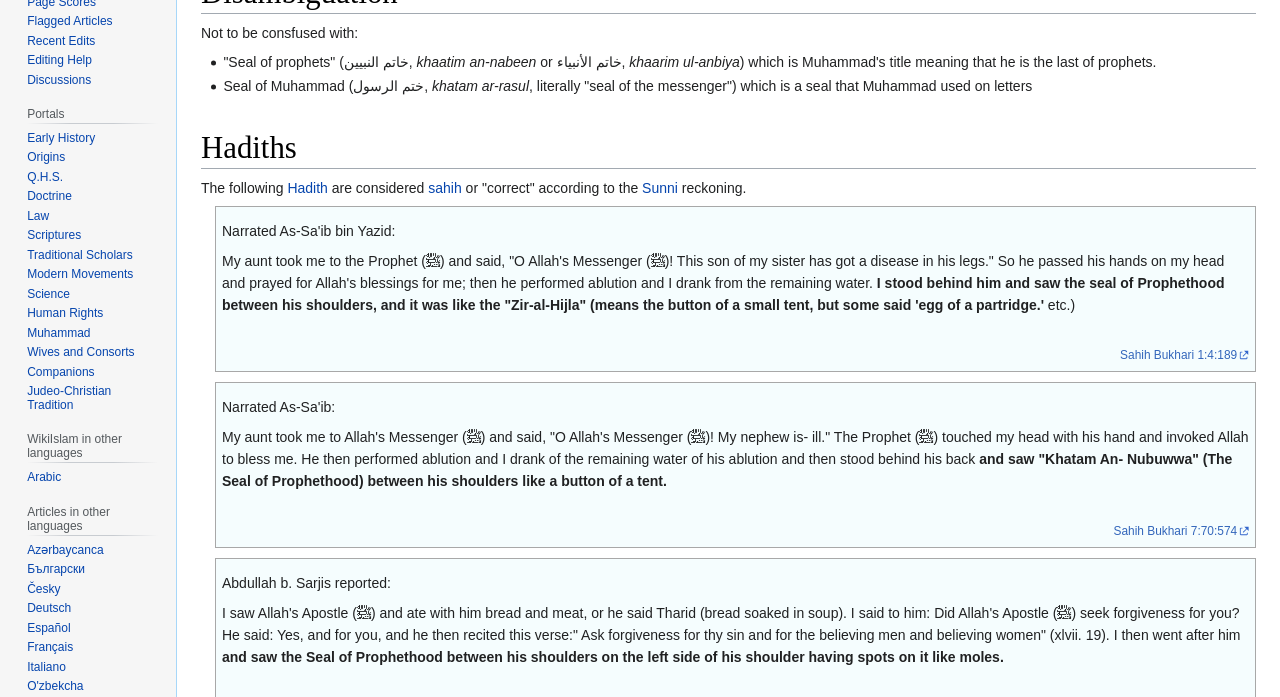Bounding box coordinates are specified in the format (top-left x, top-left y, bottom-right x, bottom-right y). All values are floating point numbers bounded between 0 and 1. Please provide the bounding box coordinate of the region this sentence describes: Origins

[0.021, 0.216, 0.051, 0.236]